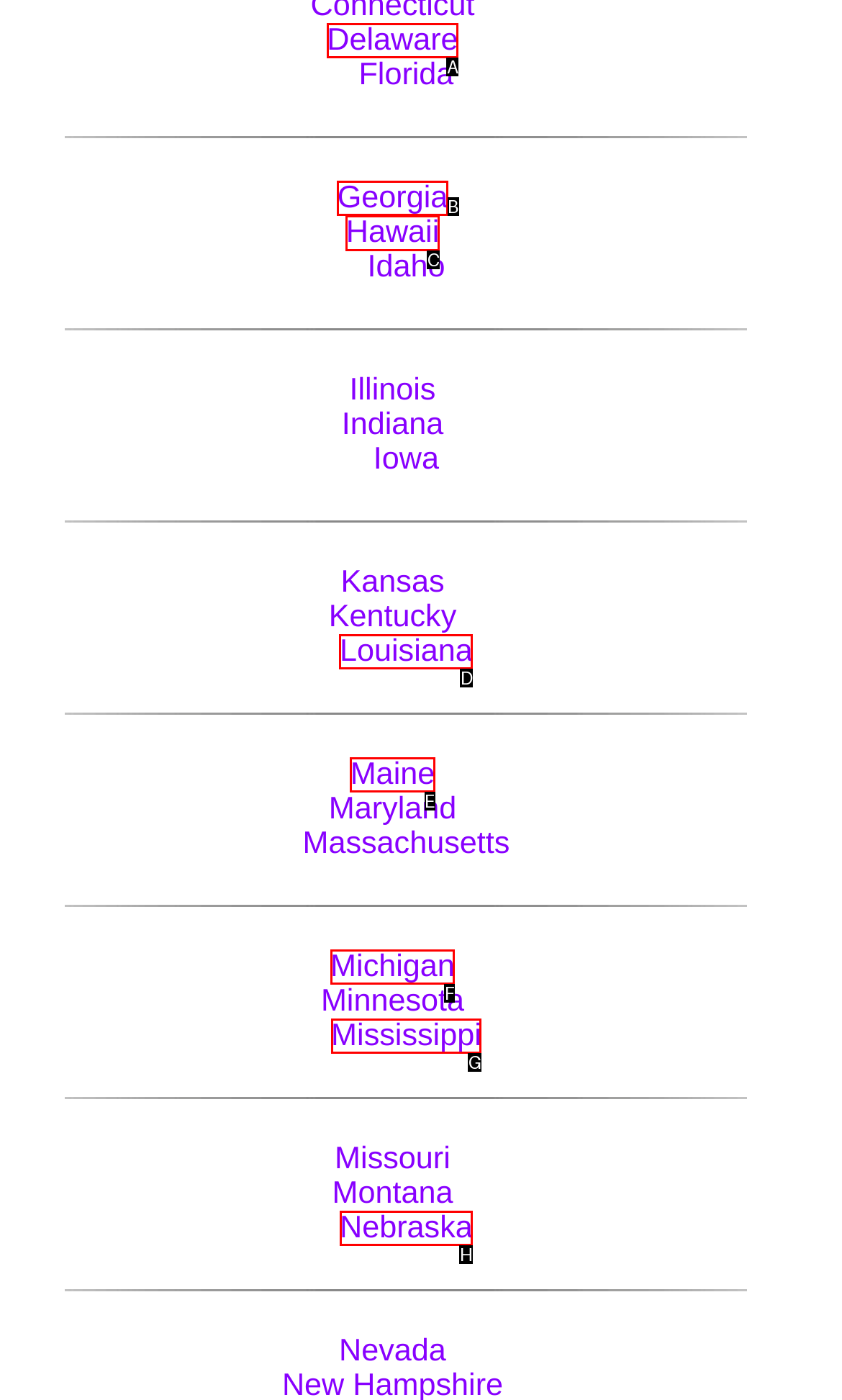Which UI element should you click on to achieve the following task: learn about Hawaii? Provide the letter of the correct option.

C